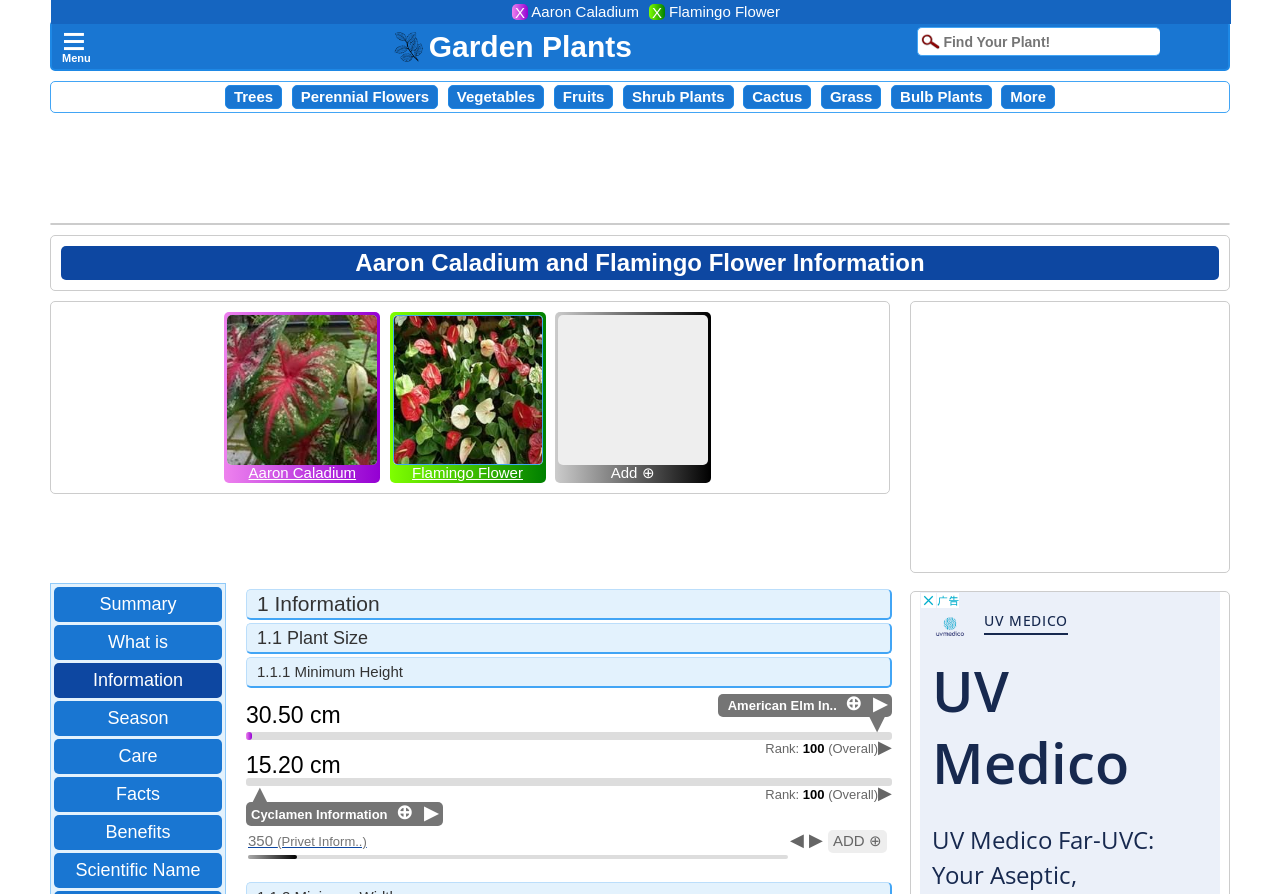Can you locate the main headline on this webpage and provide its text content?

Aaron Caladium and Flamingo Flower Information